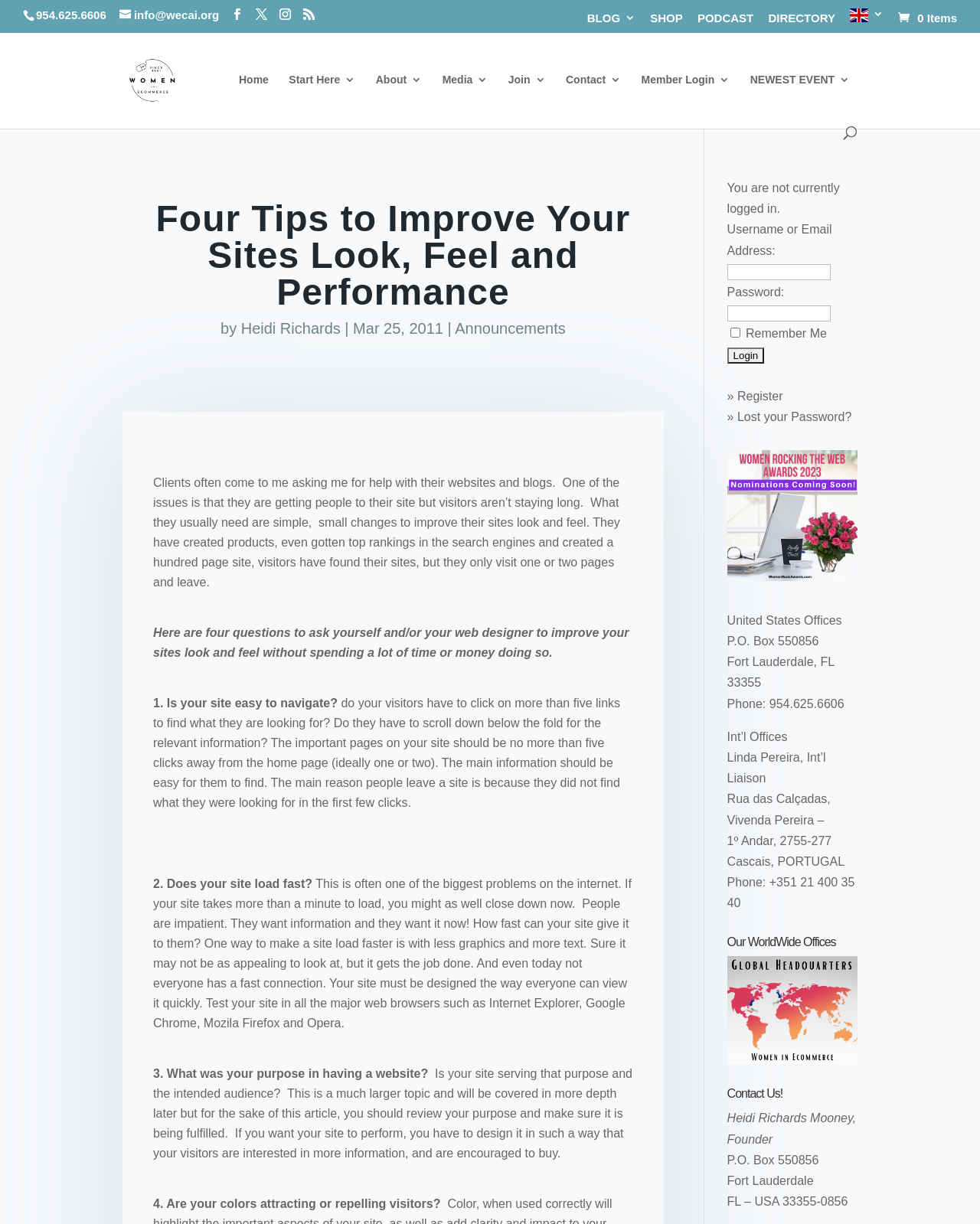Please find the main title text of this webpage.

Four Tips to Improve Your Sites Look, Feel and Performance